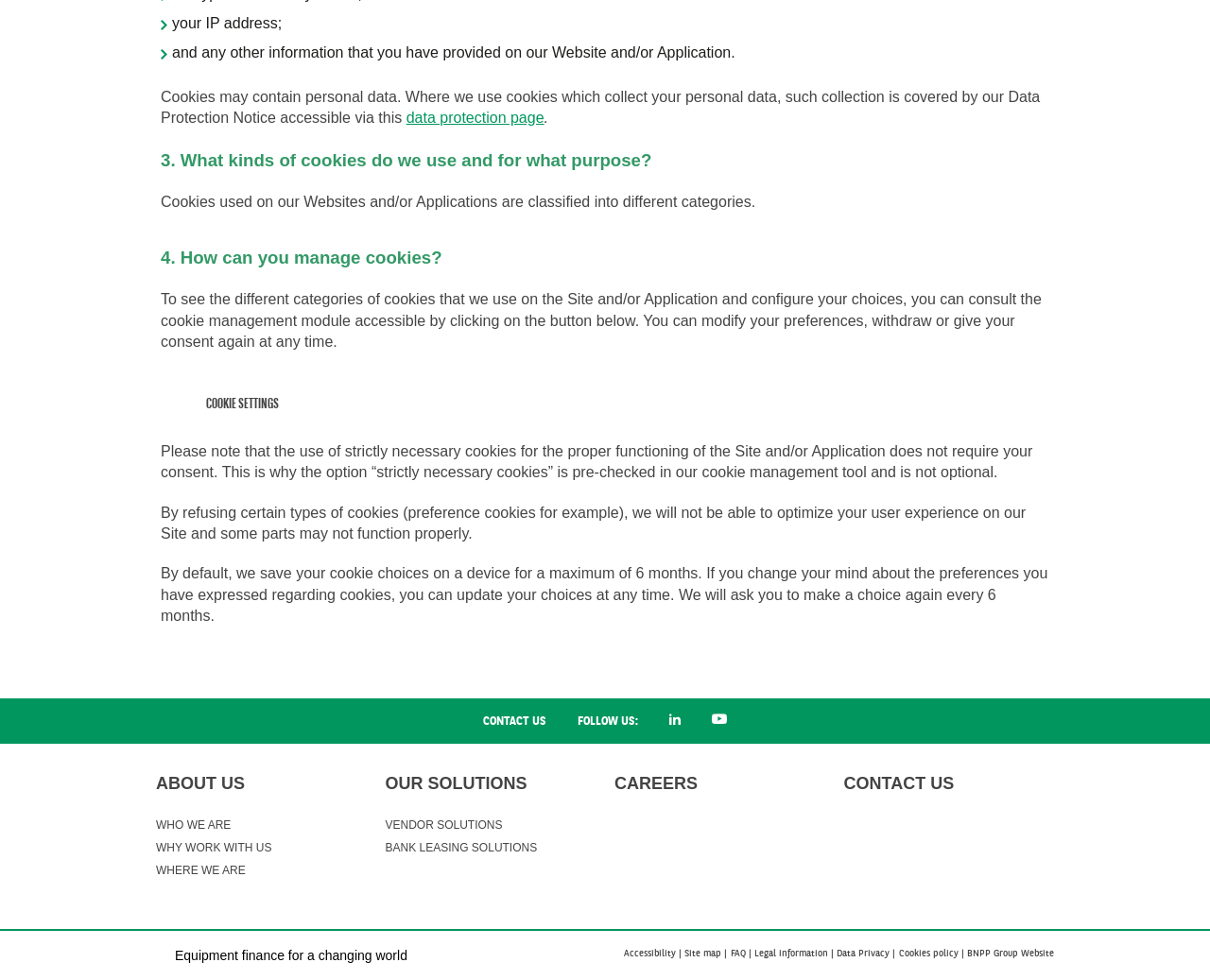Locate and provide the bounding box coordinates for the HTML element that matches this description: "WHY WORK WITH US".

[0.129, 0.859, 0.225, 0.872]